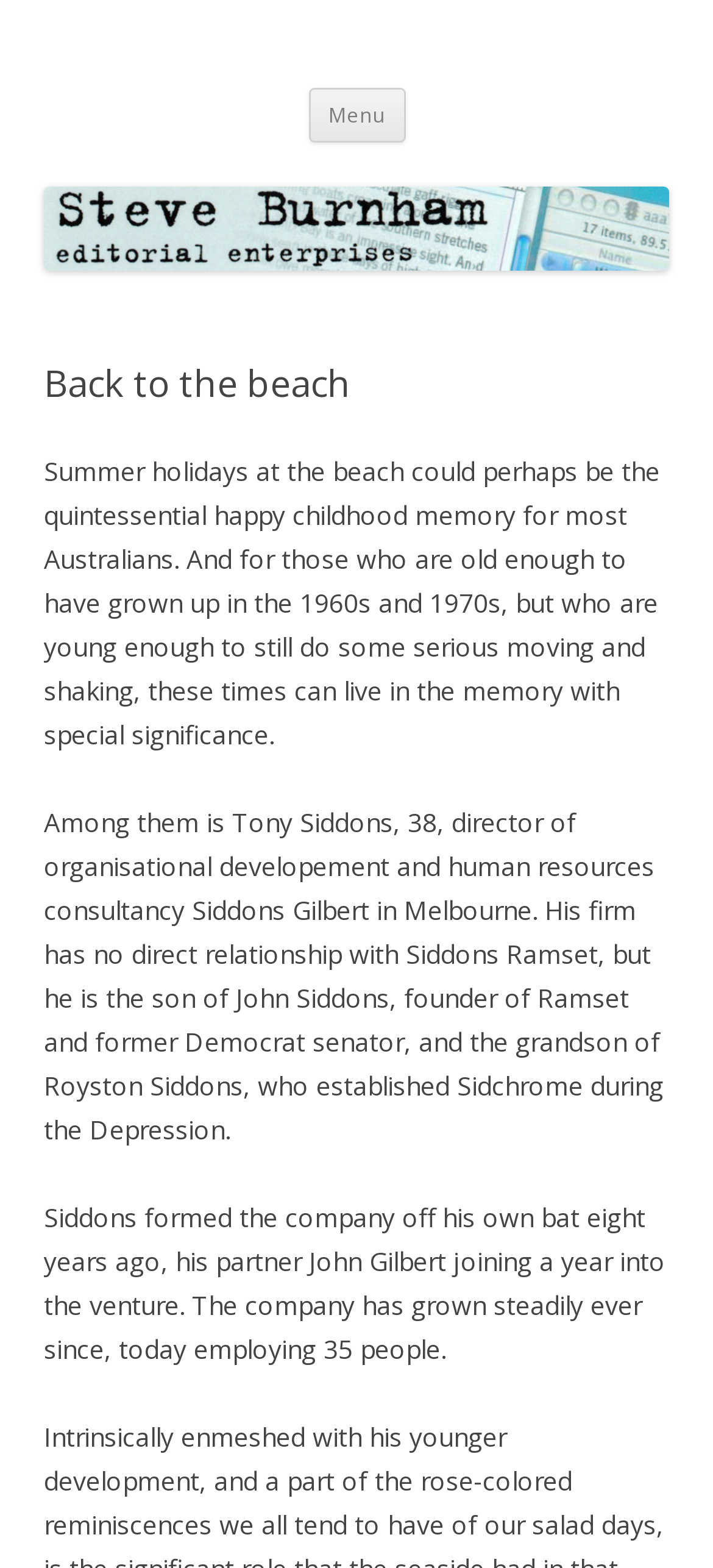What is the topic of the article?
Based on the visual information, provide a detailed and comprehensive answer.

I determined the answer by reading the static text elements on the webpage, which describe summer holidays at the beach as a happy childhood memory for Australians, and then introduce a person named Tony Siddons who has a connection to the topic.